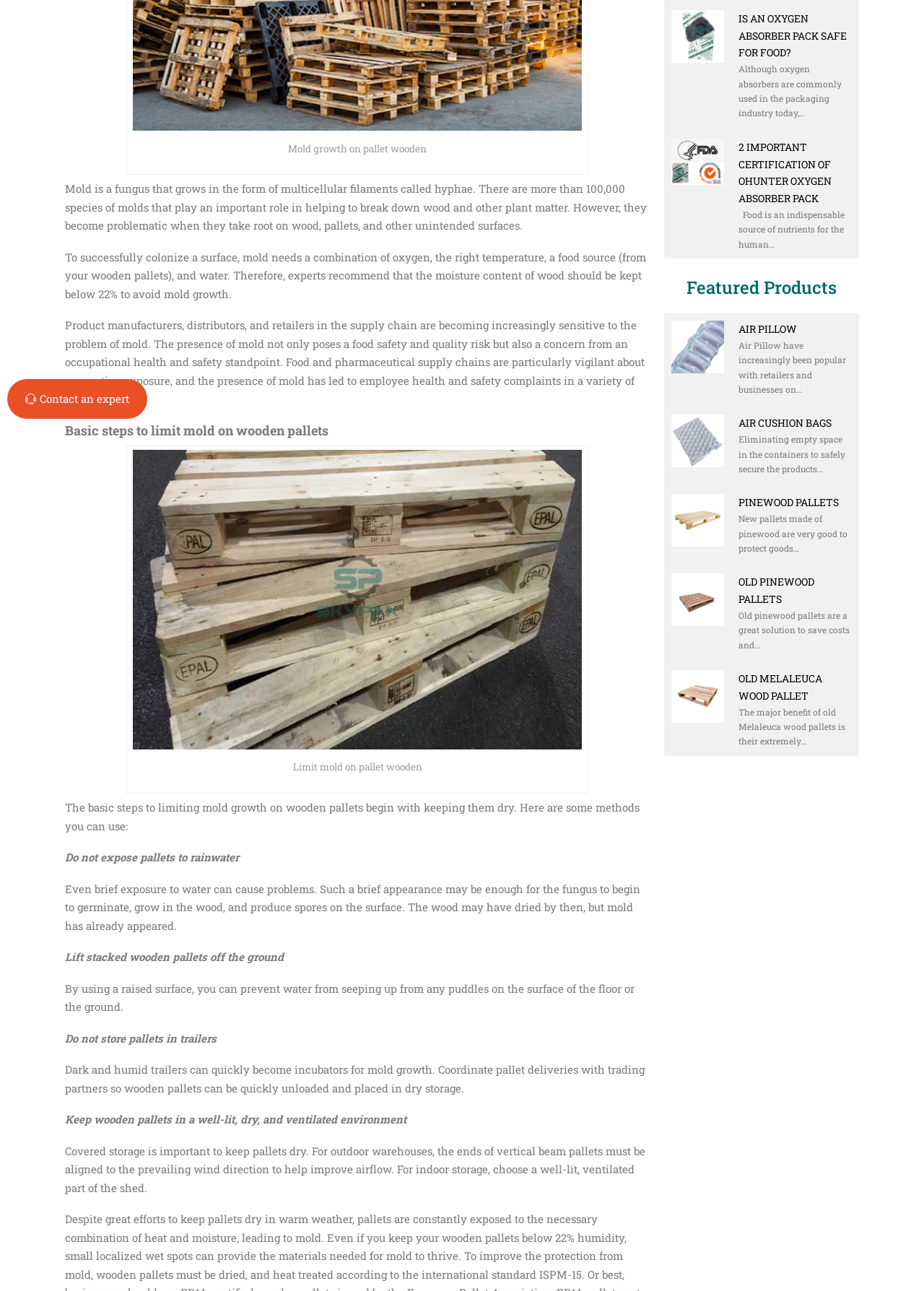Identify the bounding box coordinates of the HTML element based on this description: "Terms".

None